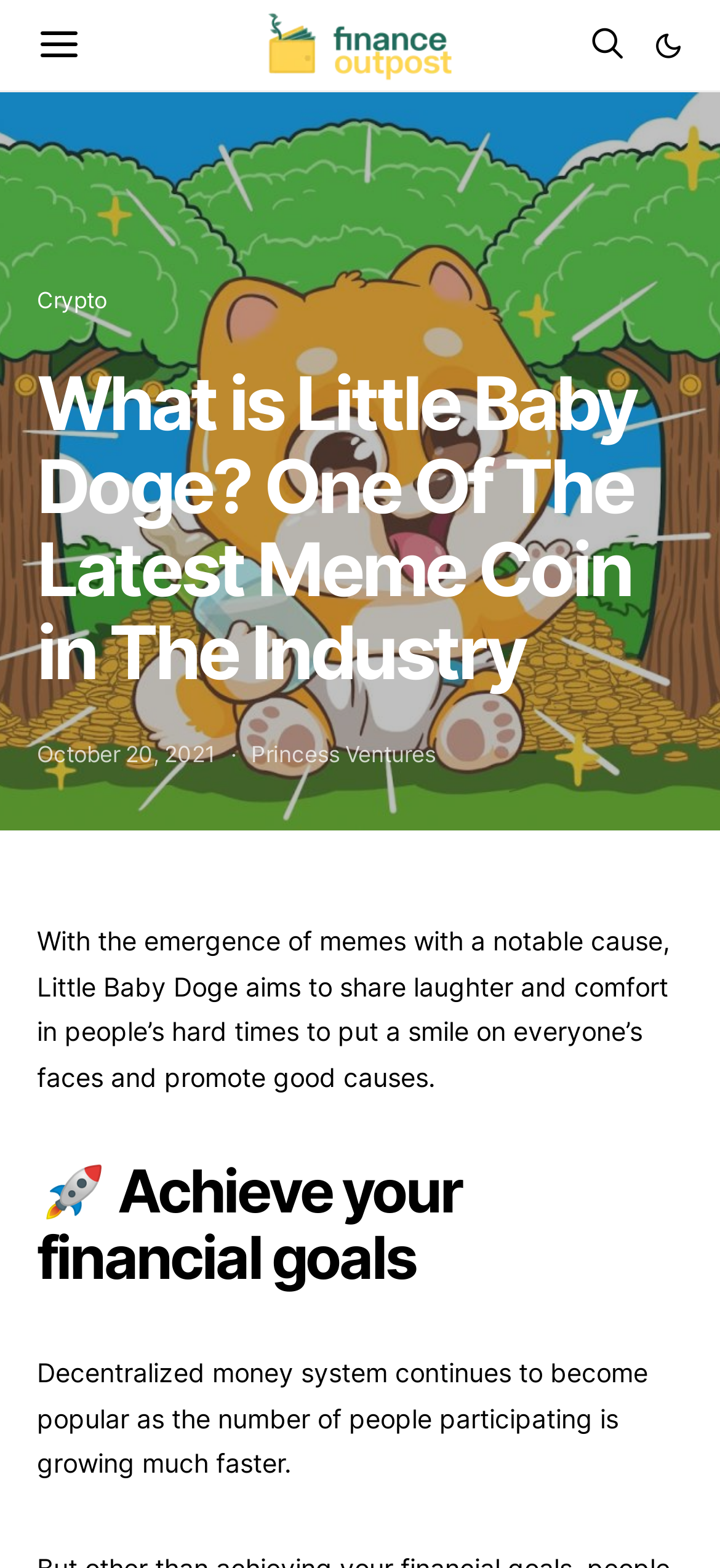Please study the image and answer the question comprehensively:
Who is the author of this article?

The author's name is mentioned in the link element 'Princess Ventures'.